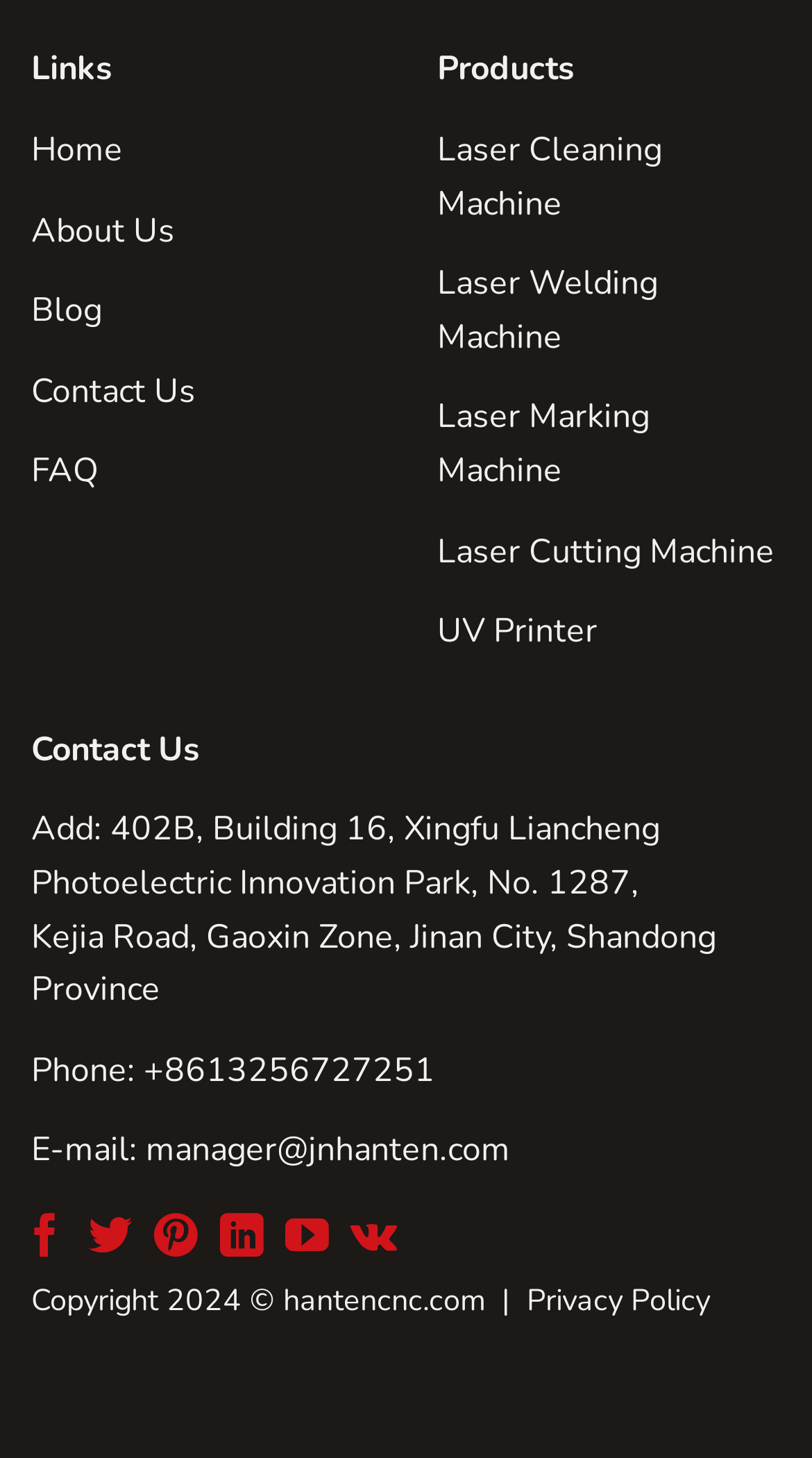Specify the bounding box coordinates of the area to click in order to execute this command: 'view privacy policy'. The coordinates should consist of four float numbers ranging from 0 to 1, and should be formatted as [left, top, right, bottom].

[0.649, 0.878, 0.874, 0.906]